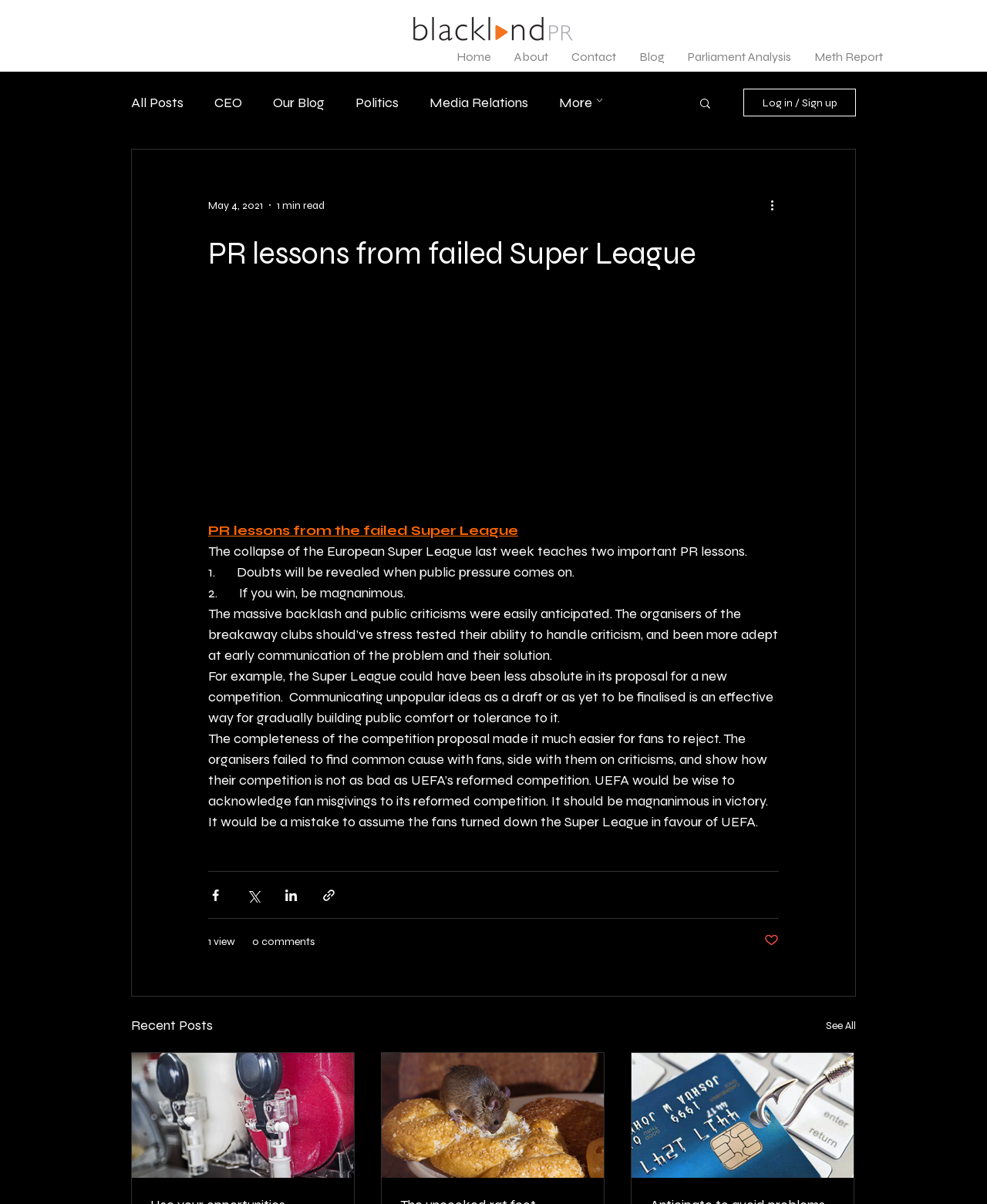Determine the primary headline of the webpage.

PR lessons from failed Super League